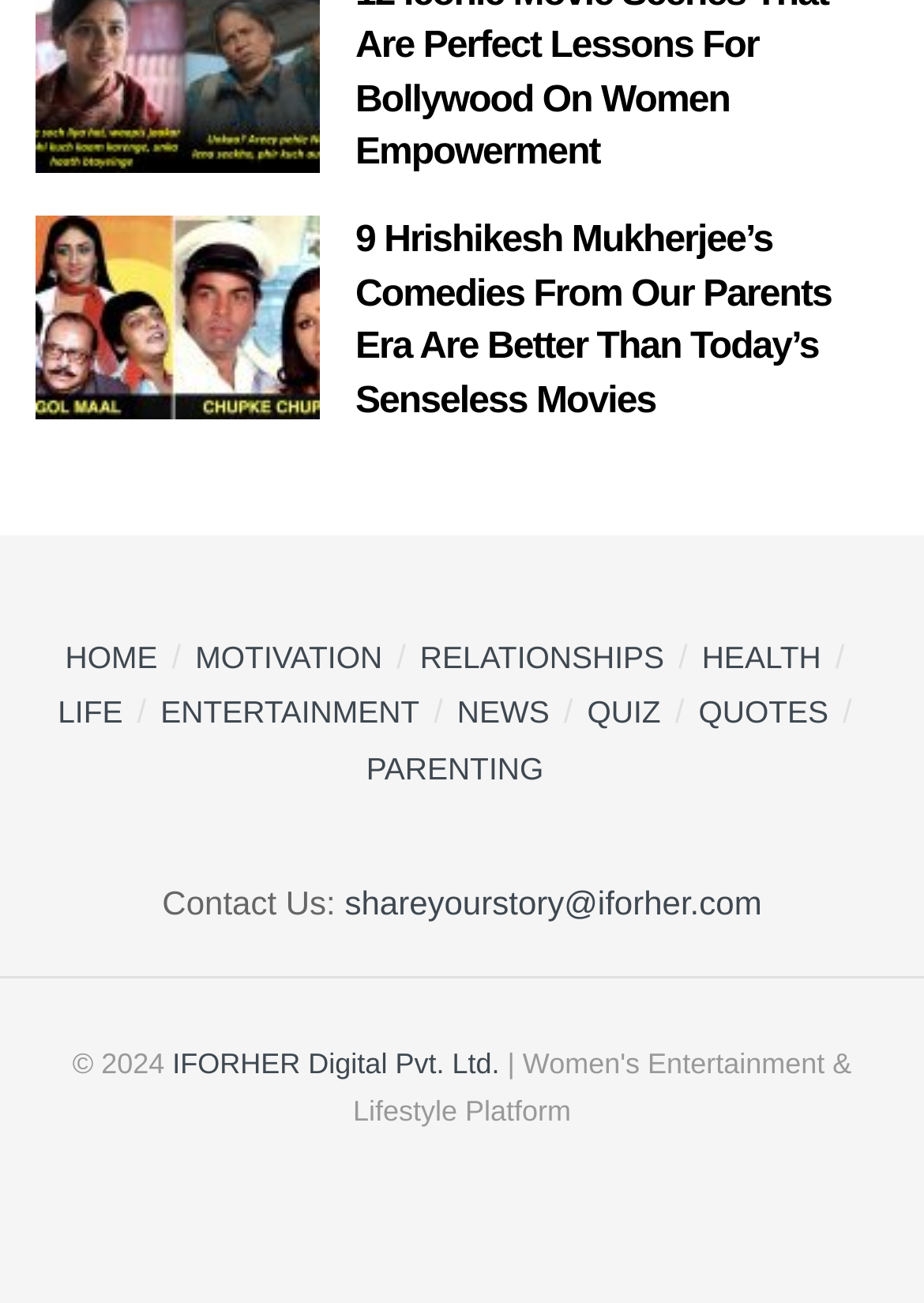Locate the bounding box coordinates of the element to click to perform the following action: 'go to the HOME page'. The coordinates should be given as four float values between 0 and 1, in the form of [left, top, right, bottom].

[0.071, 0.491, 0.171, 0.518]